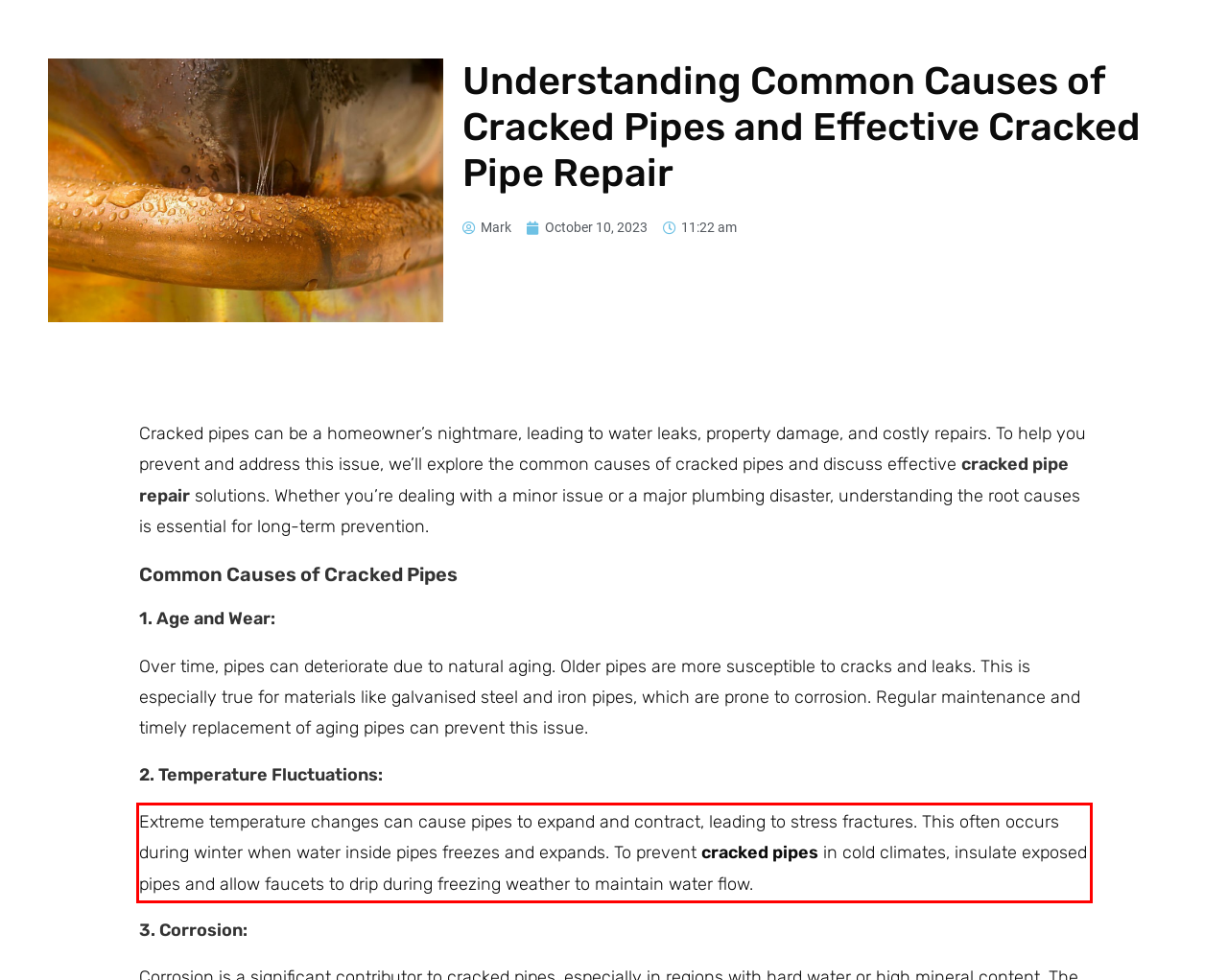Please analyze the screenshot of a webpage and extract the text content within the red bounding box using OCR.

Extreme temperature changes can cause pipes to expand and contract, leading to stress fractures. This often occurs during winter when water inside pipes freezes and expands. To prevent cracked pipes in cold climates, insulate exposed pipes and allow faucets to drip during freezing weather to maintain water flow.